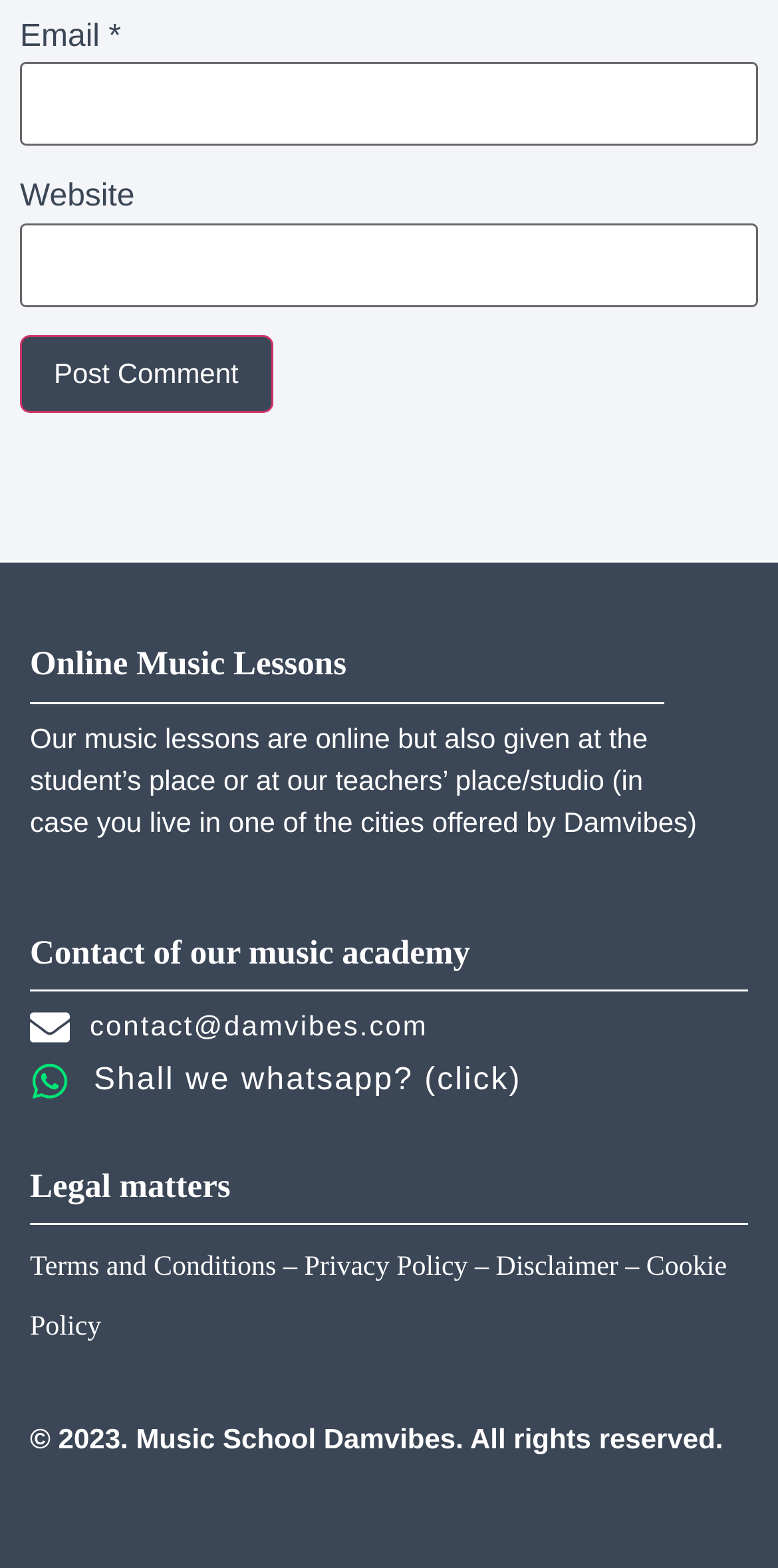Extract the bounding box coordinates for the described element: "Game Master.videos.map.timeline.objectives.PNG". The coordinates should be represented as four float numbers between 0 and 1: [left, top, right, bottom].

None